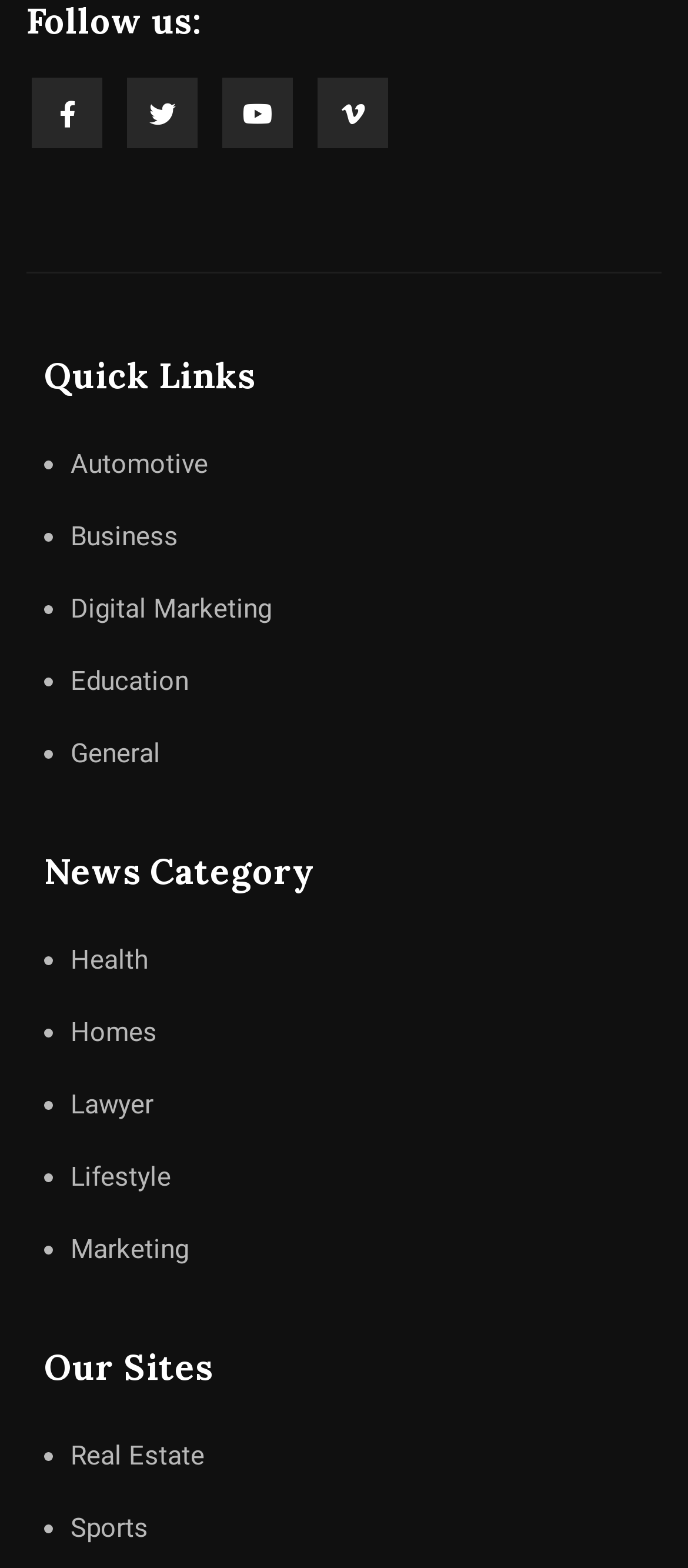How many sections are there on the webpage?
Using the screenshot, give a one-word or short phrase answer.

3